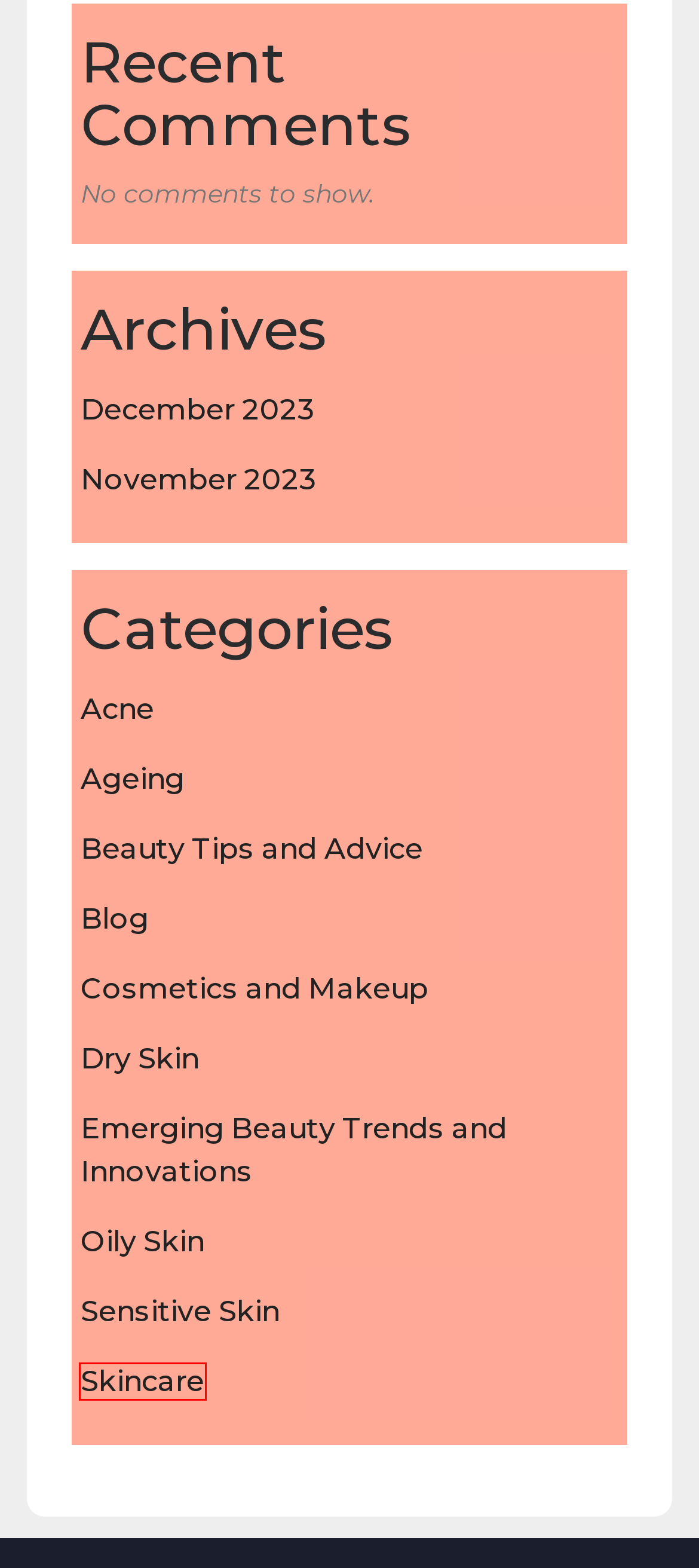A screenshot of a webpage is given, featuring a red bounding box around a UI element. Please choose the webpage description that best aligns with the new webpage after clicking the element in the bounding box. These are the descriptions:
A. Nikhar Free Spa Wordpress Theme - Luzuk
B. Ageing - Glamour And Beyond
C. Beauty Tips and Advice - Glamour And Beyond
D. Emerging Beauty Trends and Innovations - Glamour And Beyond
E. Sensitive Skin - Glamour And Beyond
F. Skincare - Glamour And Beyond
G. Dry Skin - Glamour And Beyond
H. Blog - Glamour And Beyond

F